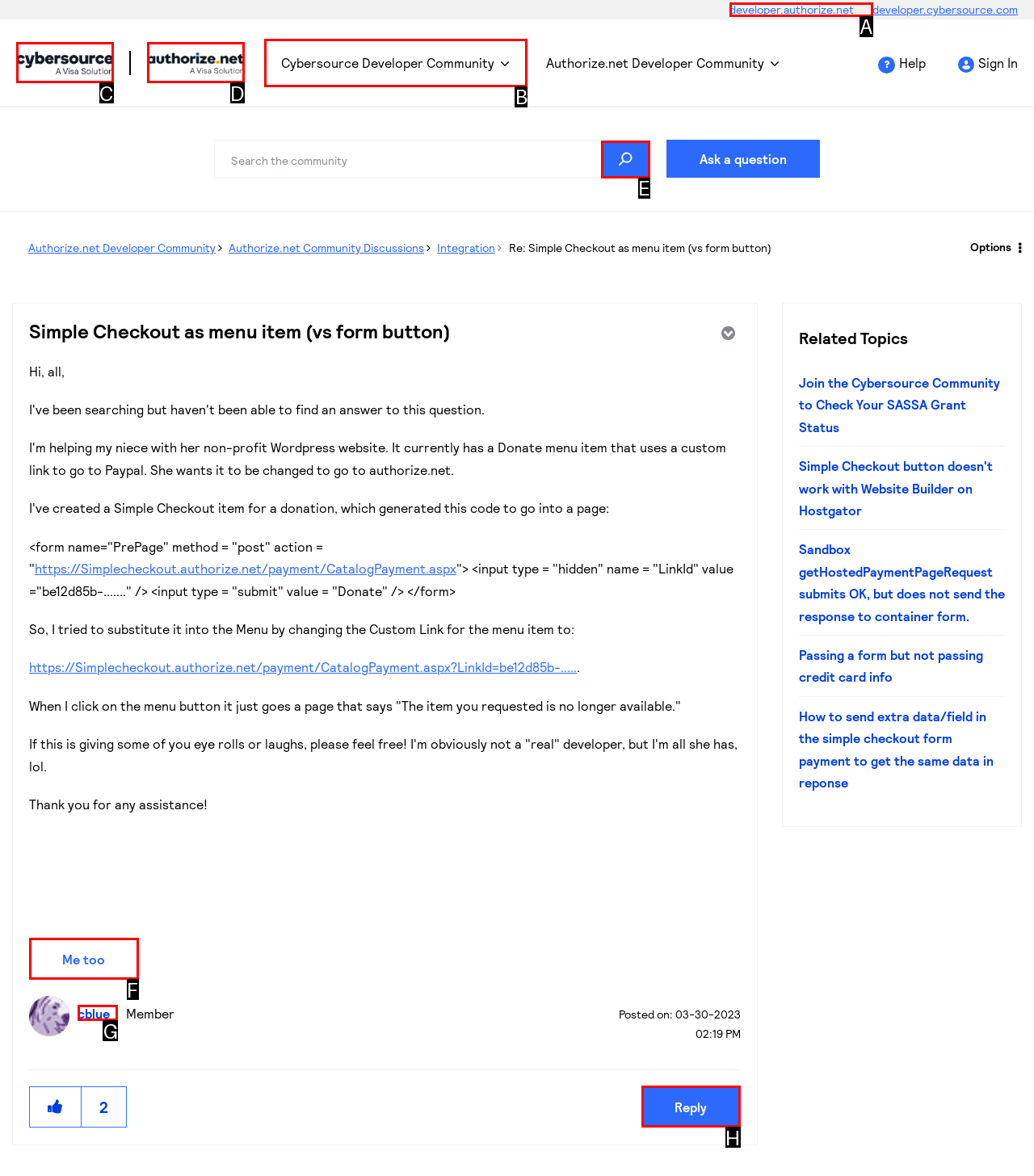Identify the correct UI element to click on to achieve the following task: View profile of cblue Respond with the corresponding letter from the given choices.

G